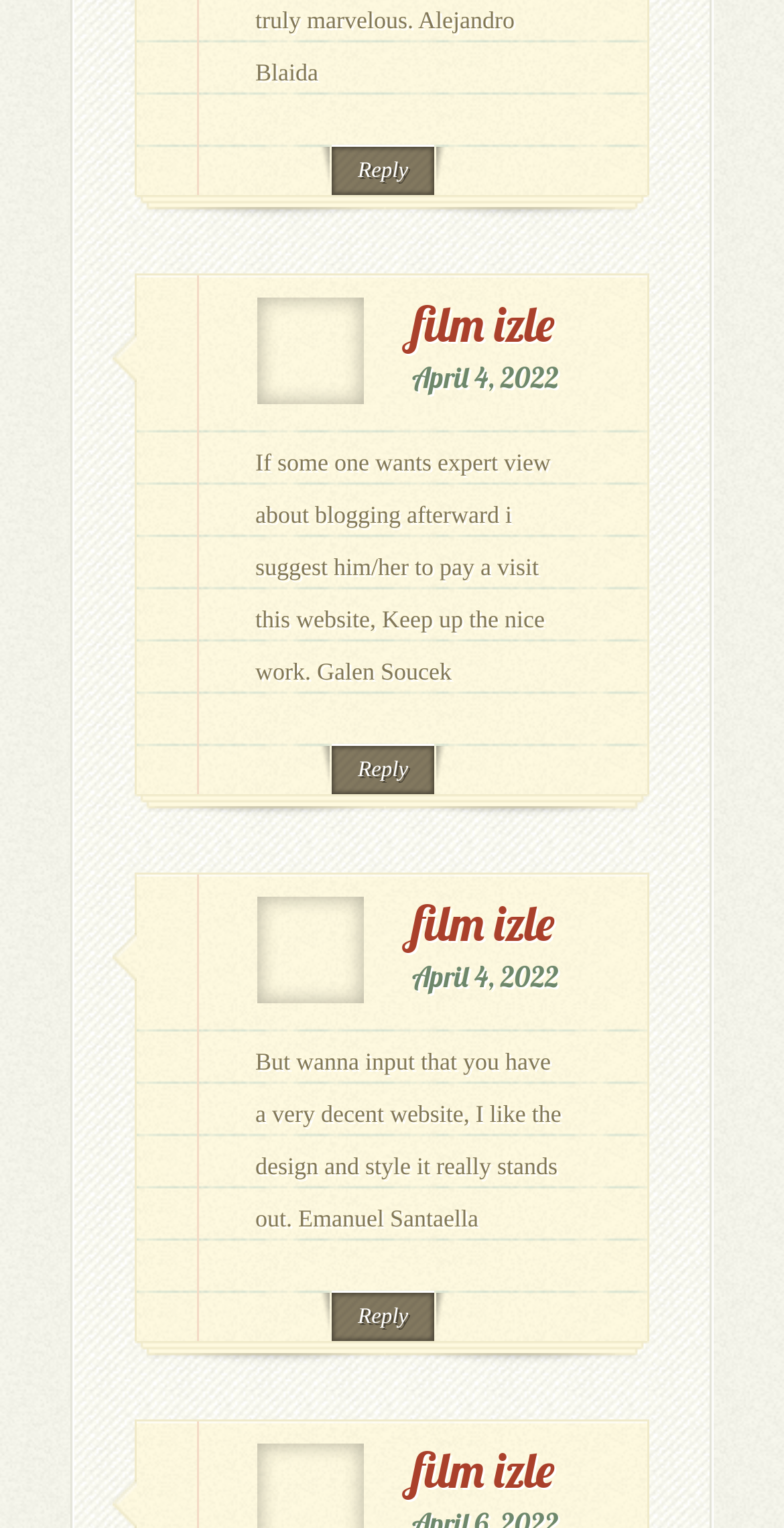Return the bounding box coordinates of the UI element that corresponds to this description: "film izle". The coordinates must be given as four float numbers in the range of 0 and 1, [left, top, right, bottom].

[0.526, 0.942, 0.708, 0.982]